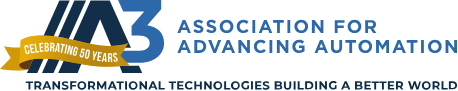What is A3 celebrating?
Answer the question with as much detail as possible.

The caption states that the logo of the Association for Advancing Automation (A3) features a vibrant golden banner stating 'Celebrating 50 Years', indicating that A3 is celebrating its 50-year milestone.